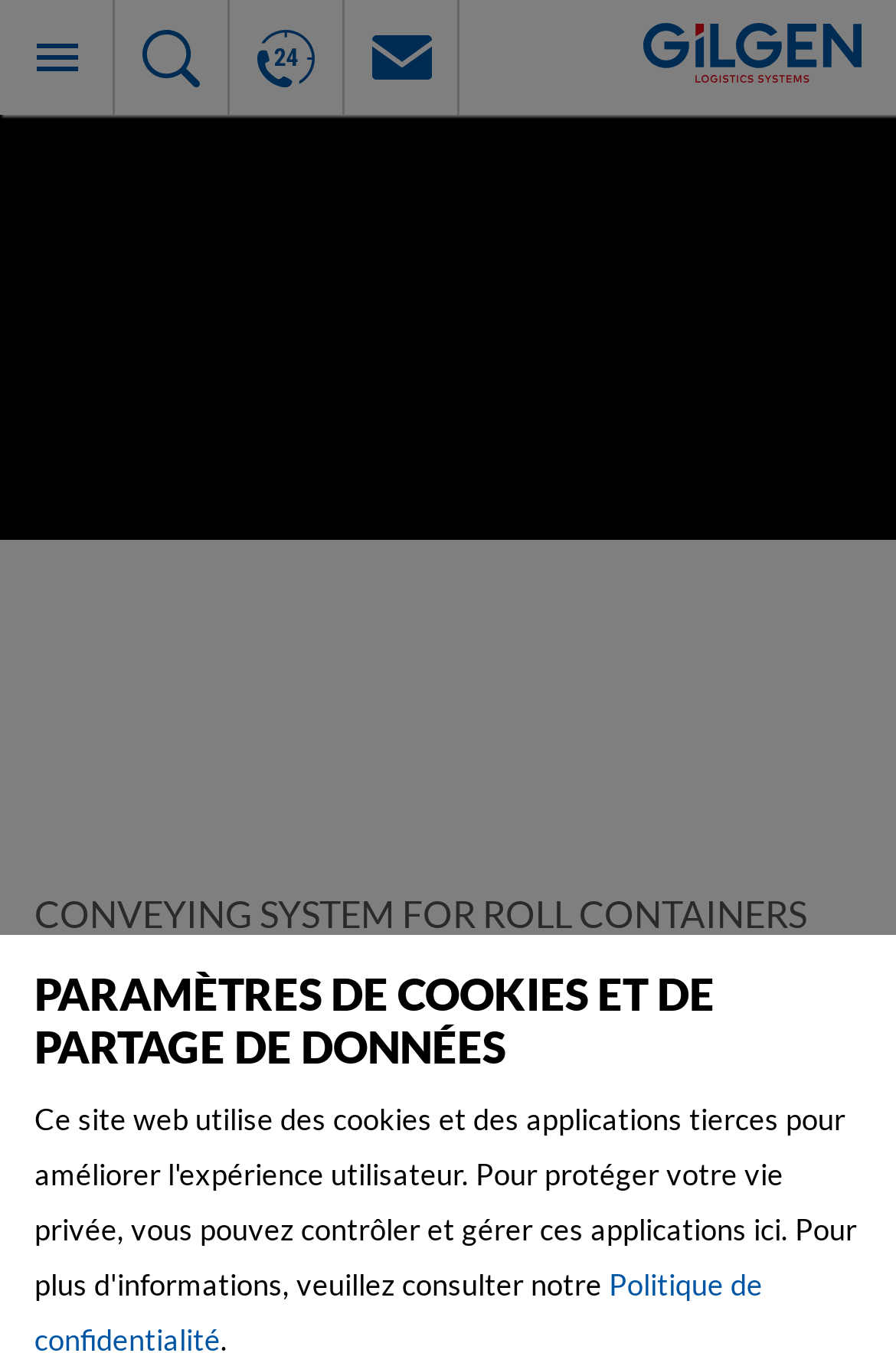Identify the text that serves as the heading for the webpage and generate it.

SWISS POST, POSTMAIL, CH-HÄRKINGEN, MÜLLIGEN, ECLÉPENS